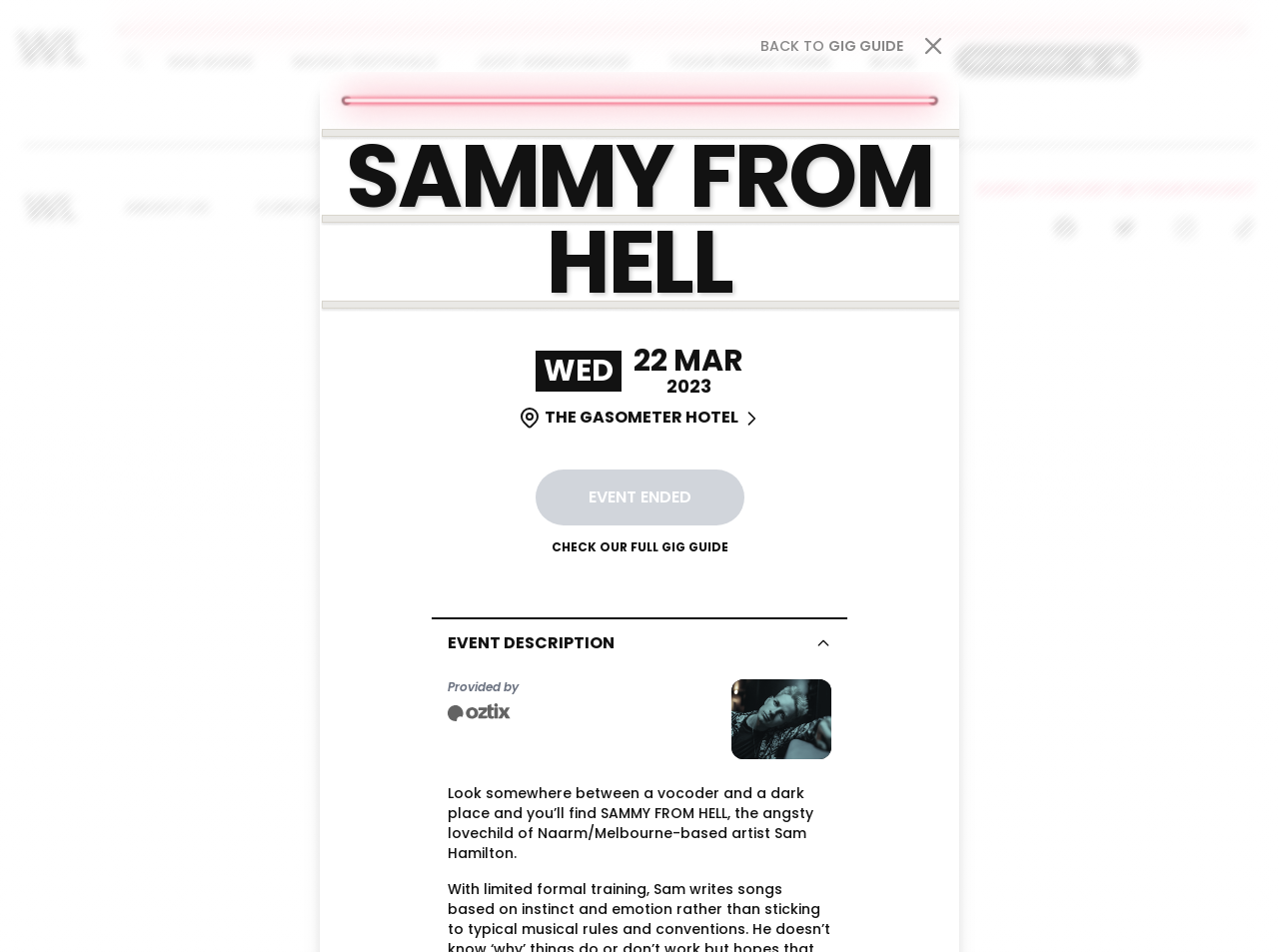Specify the bounding box coordinates of the region I need to click to perform the following instruction: "Get the concert details of Sammy From Hell". The coordinates must be four float numbers in the range of 0 to 1, i.e., [left, top, right, bottom].

[0.192, 0.141, 0.75, 0.32]